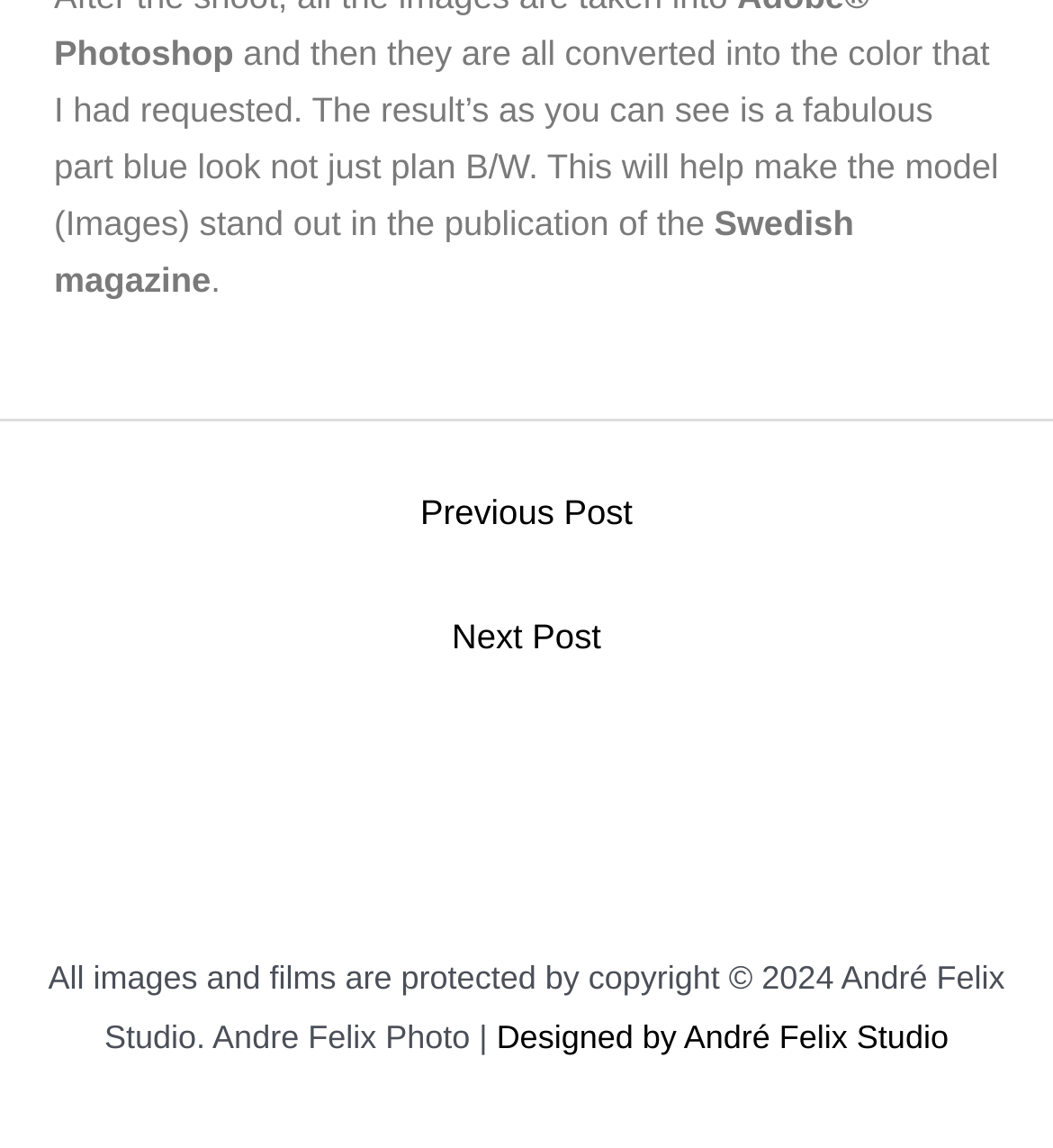What is the language of the magazine mentioned?
Respond with a short answer, either a single word or a phrase, based on the image.

Swedish